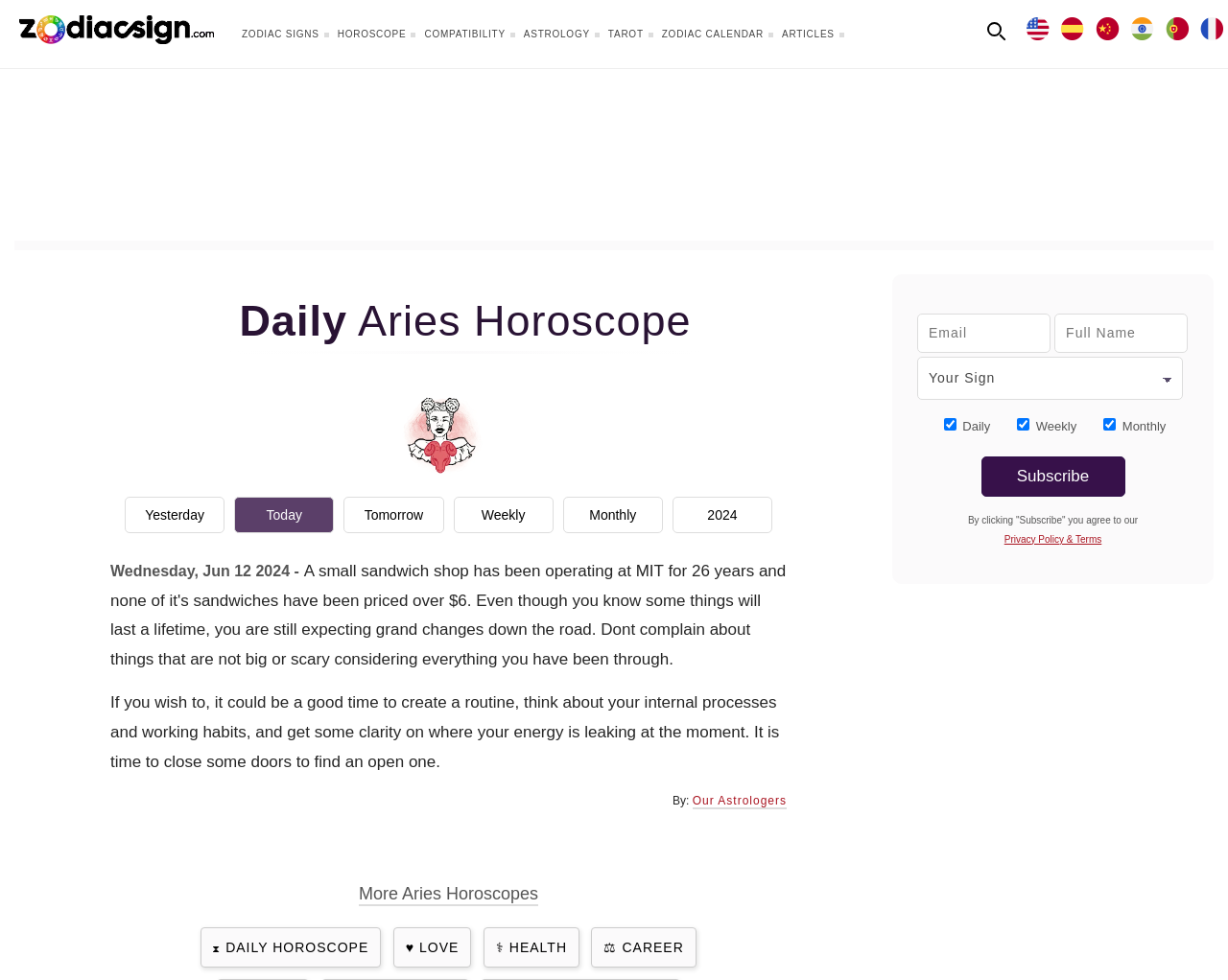Given the element description: "privacy policy & terms", predict the bounding box coordinates of this UI element. The coordinates must be four float numbers between 0 and 1, given as [left, top, right, bottom].

[0.792, 0.531, 0.923, 0.56]